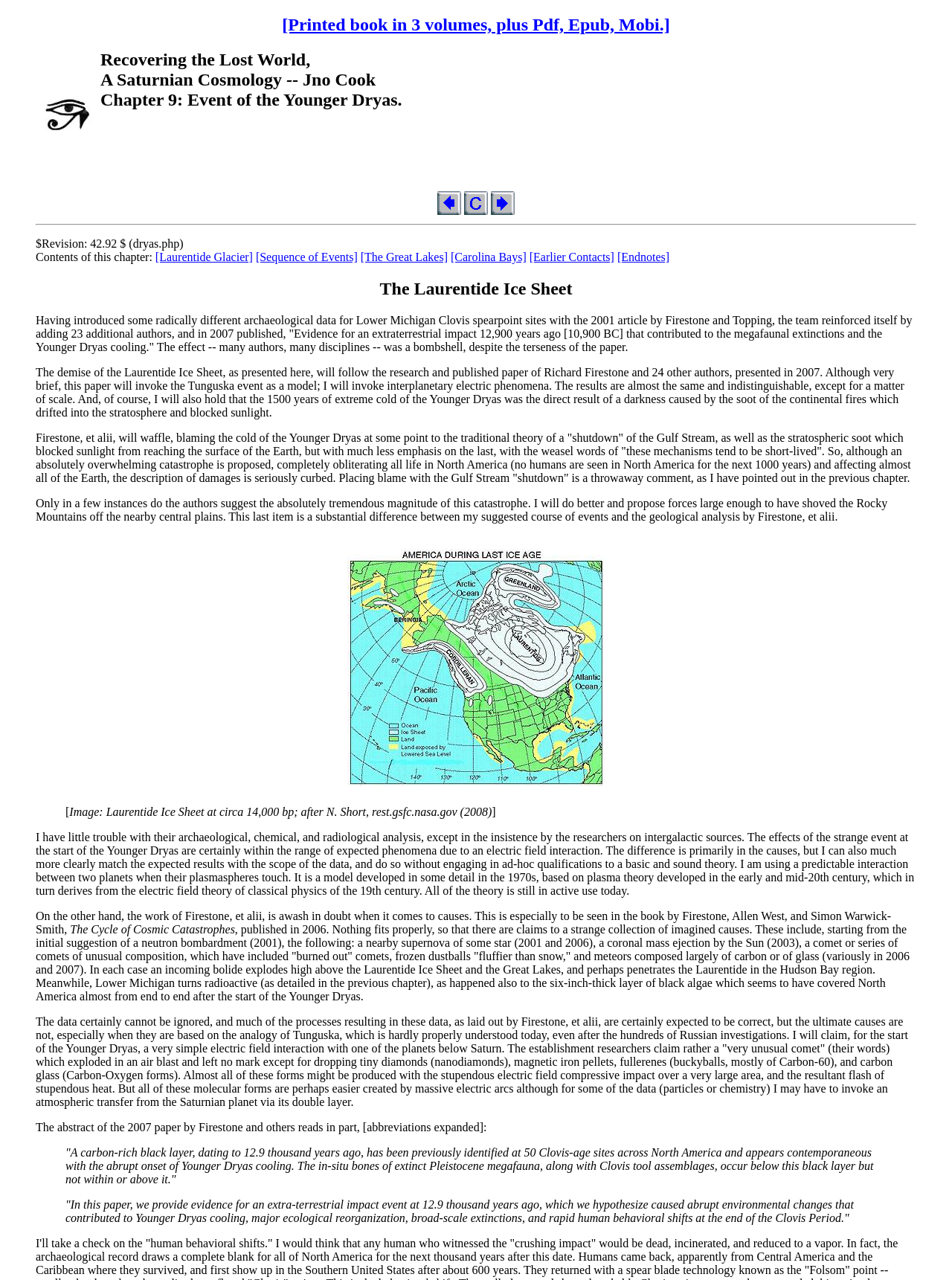Explain the webpage's layout and main content in detail.

This webpage is about Chapter 9 of "Recovering the Lost World, A Saturnian Cosmology" by Jno Cook, specifically focusing on the Event of the Younger Dryas. At the top, there is a link to purchase a printed book in 3 volumes, plus PDF, EPUB, and MOBI formats, accompanied by a logo image. Below this, the title of the chapter is displayed prominently.

On the left side, there are navigation links to previous, table of contents, and next pages, each with an associated image. A horizontal separator line divides the top section from the main content.

The main content is divided into sections, starting with a heading "The Laurentide Ice Sheet" followed by several paragraphs of text discussing the research and published paper of Richard Firestone and 24 other authors. The text explains the demise of the Laurentide Ice Sheet, the Younger Dryas cooling, and the authors' theories on the causes of these events.

An image of the Laurentide Glacier is displayed, accompanied by a blockquote with a caption describing the image. The text continues, discussing the differences between the author's theory and the research by Firestone et al., including their insistence on intergalactic sources and the author's proposal of an electric field interaction between two planets.

The webpage also includes several blockquotes with text from the 2007 paper by Firestone and others, describing the evidence for an extraterrestrial impact event and its effects on the environment and human behavior.

Throughout the webpage, there are several links to other sections of the chapter, including "Laurentide Glacier", "Sequence of Events", "The Great Lakes", "Carolina Bays", "Earlier Contacts", and "Endnotes".